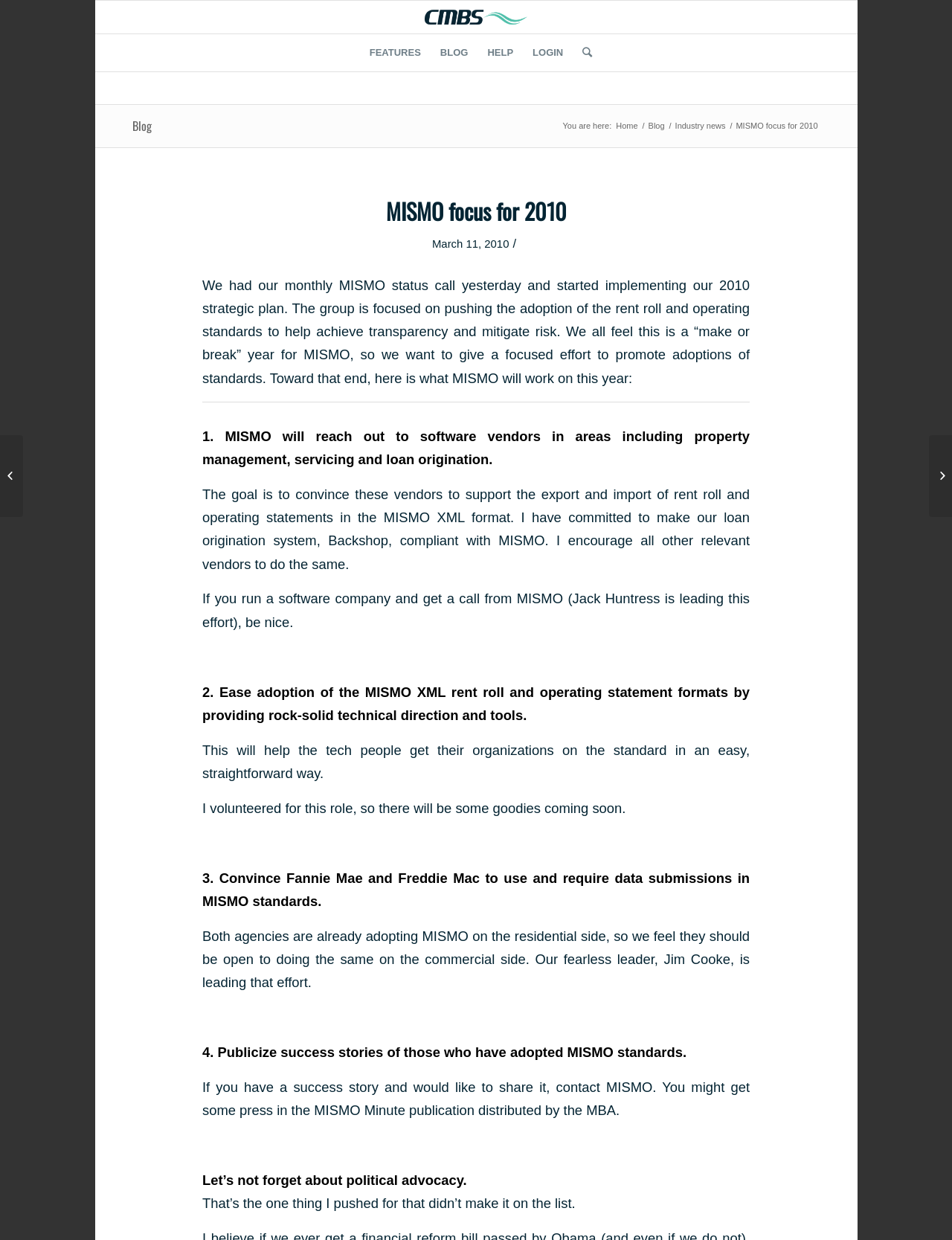Determine the bounding box coordinates of the clickable element to achieve the following action: 'Check the 'Whistler!' link'. Provide the coordinates as four float values between 0 and 1, formatted as [left, top, right, bottom].

[0.0, 0.351, 0.024, 0.417]